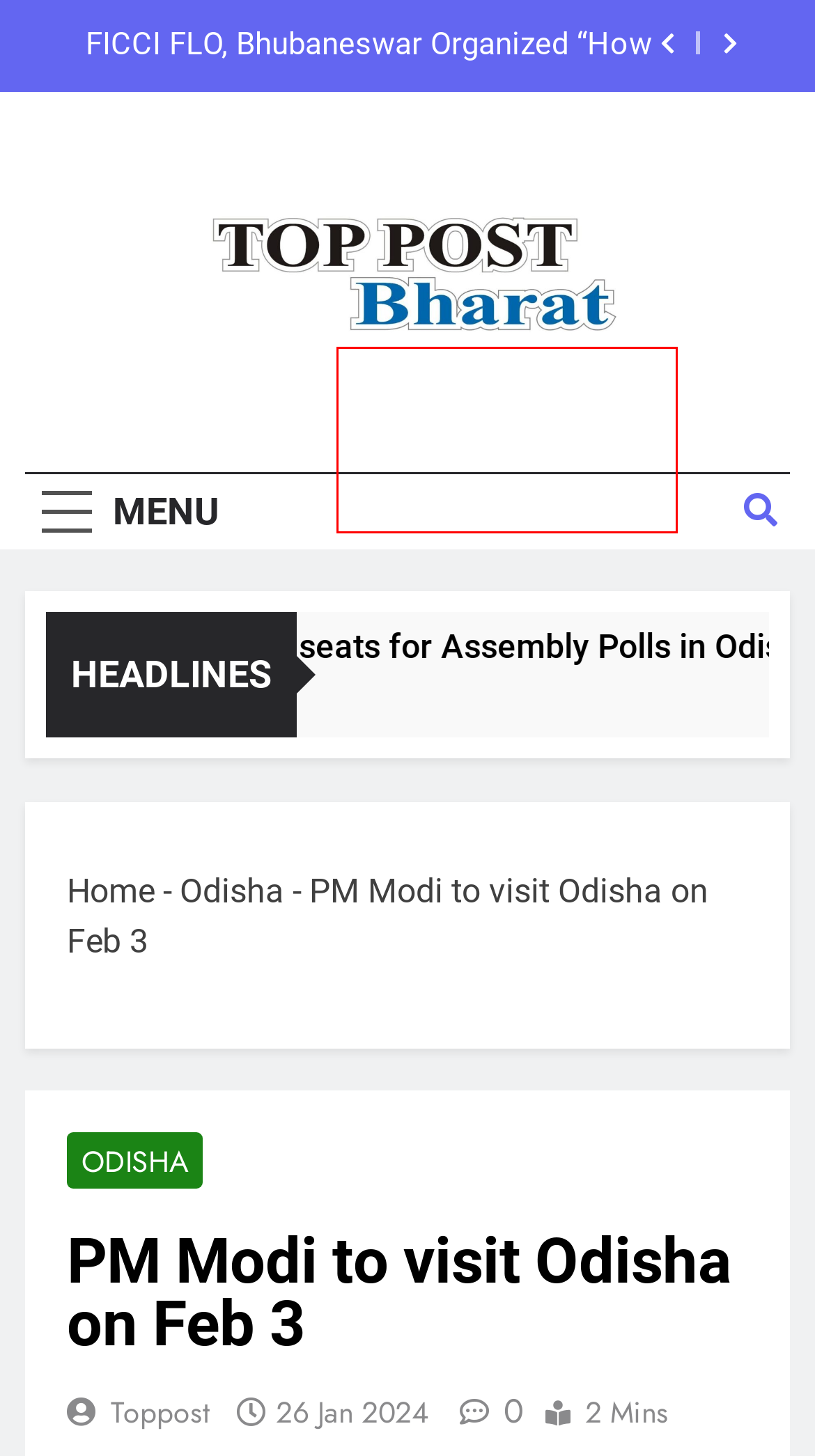You are given a screenshot of a webpage with a red rectangle bounding box around an element. Choose the best webpage description that matches the page after clicking the element in the bounding box. Here are the candidates:
A. BJD releases final list of candidates for Assembly polls
B. BJP announces six seats for Assembly Polls in Odisha
C. Odisha - Top Post Bharat
D. Manoj Bajpayee Joins ‘Nand Ghar’ Movement
E. Top Post Bharat - English News Website
F. toppost - Top Post Bharat
G. ‘Bhubaneswar Festival Of Storytelling’ begins from Feb 3
H. Privacy Policy - Top Post Bharat

E